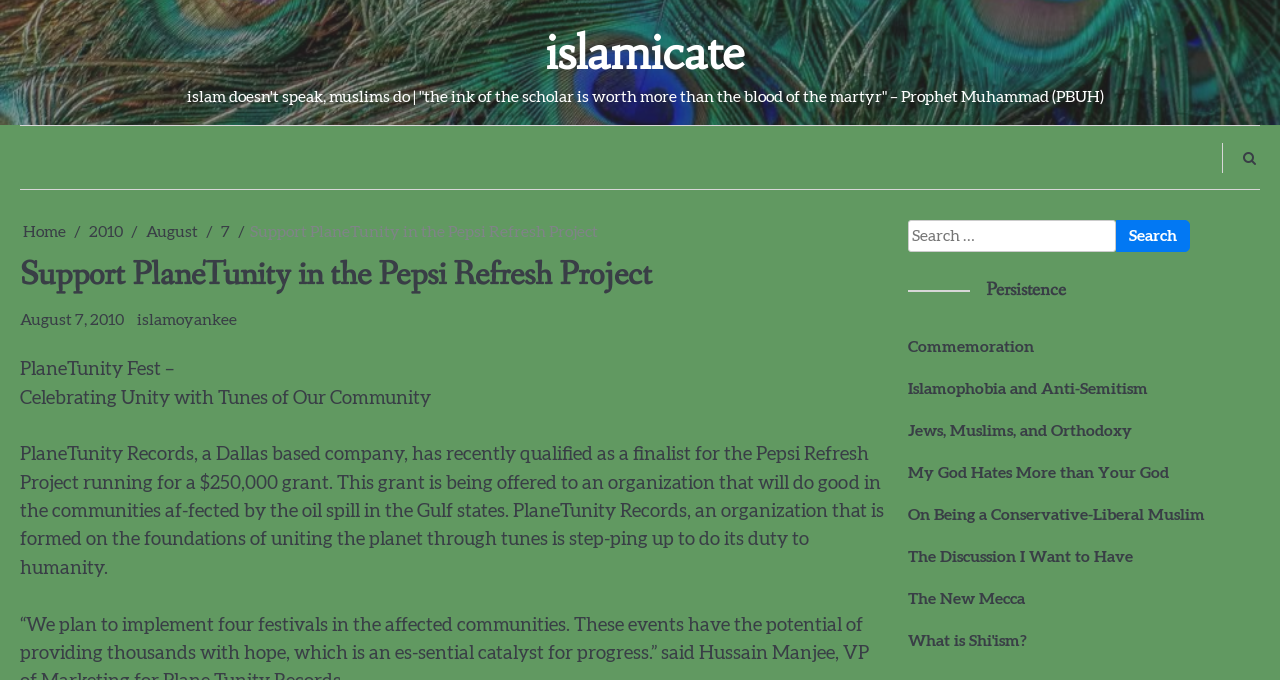What is the name of the organization that has qualified as a finalist for the Pepsi Refresh Project?
From the image, respond with a single word or phrase.

PlaneTunity Records